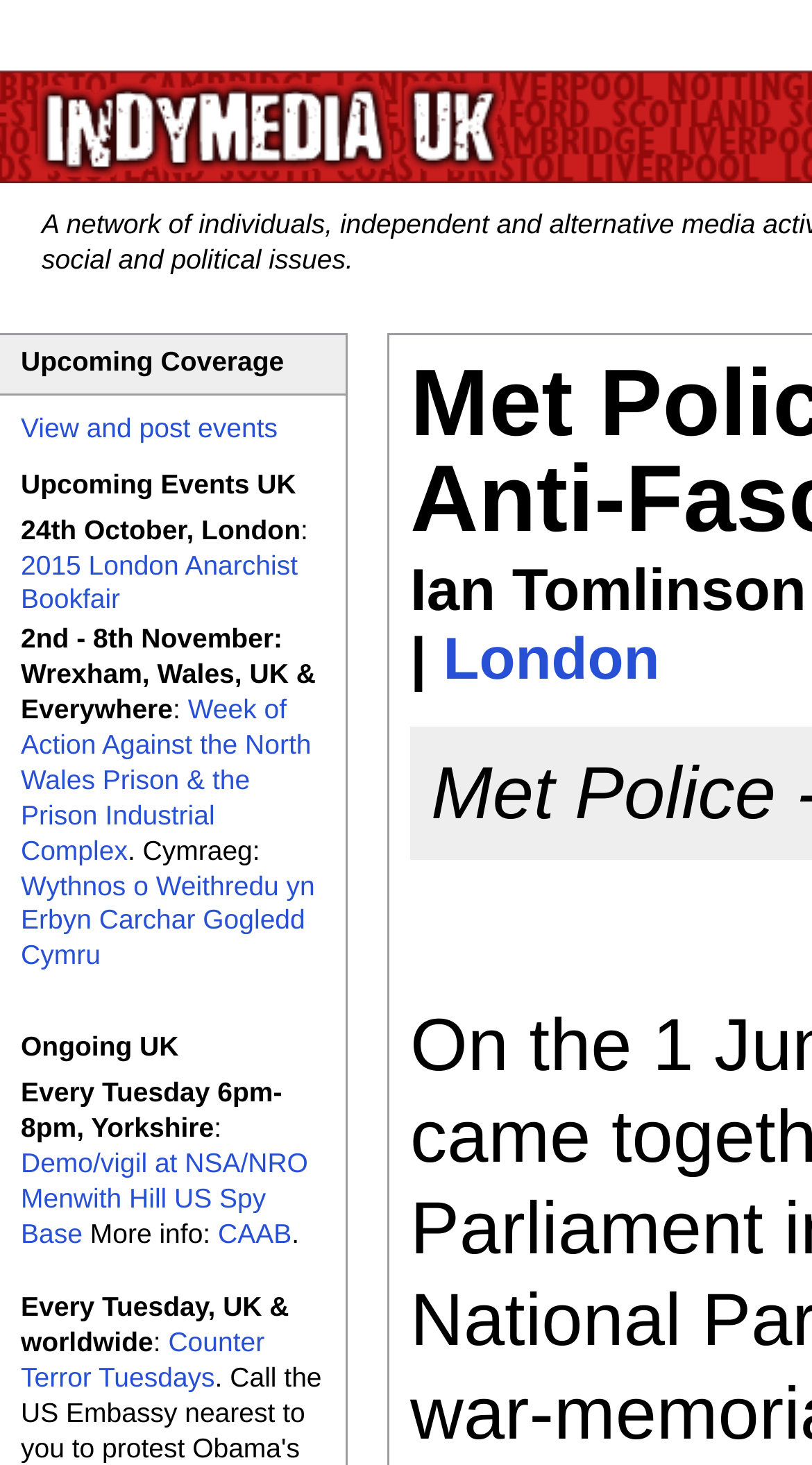Identify the bounding box coordinates of the section to be clicked to complete the task described by the following instruction: "Go to London". The coordinates should be four float numbers between 0 and 1, formatted as [left, top, right, bottom].

[0.546, 0.427, 0.812, 0.473]